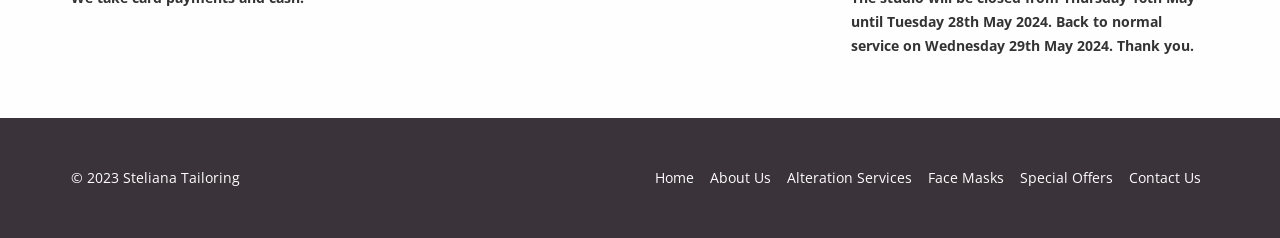Answer the question with a brief word or phrase:
Is there a logo on the webpage?

No